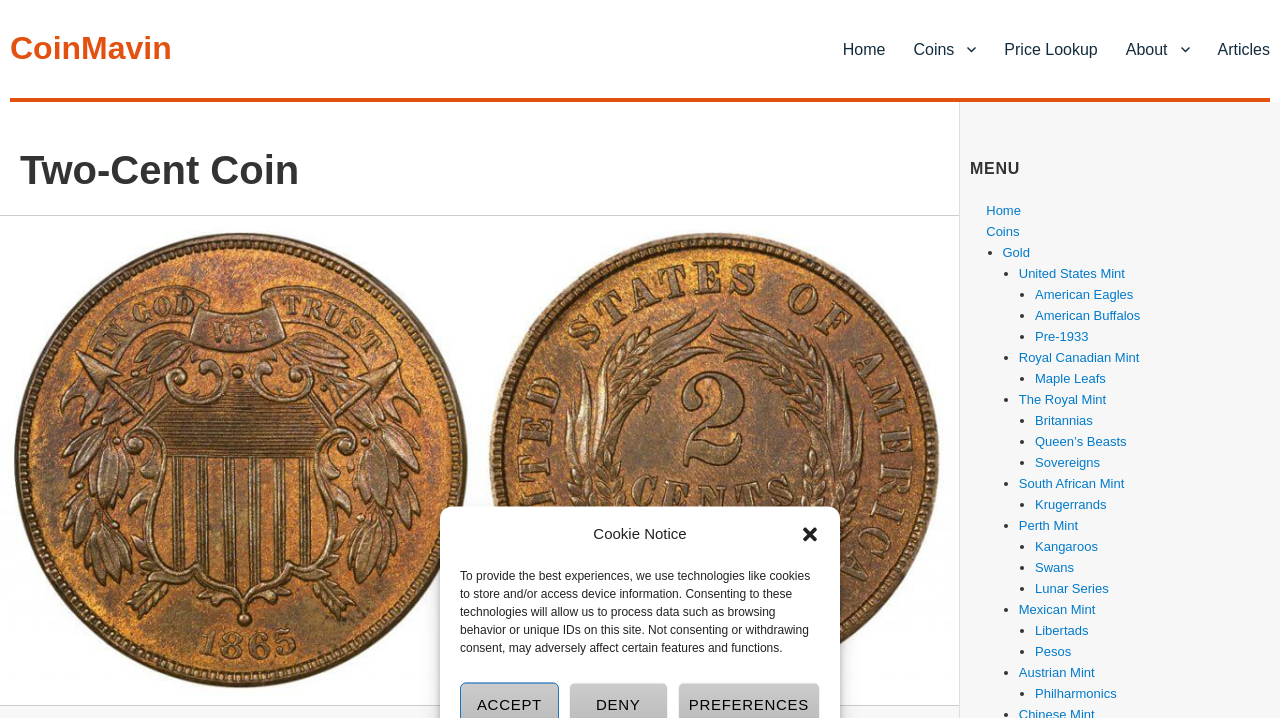Determine the bounding box coordinates of the target area to click to execute the following instruction: "learn about the two-cent coin."

[0.016, 0.203, 0.734, 0.272]